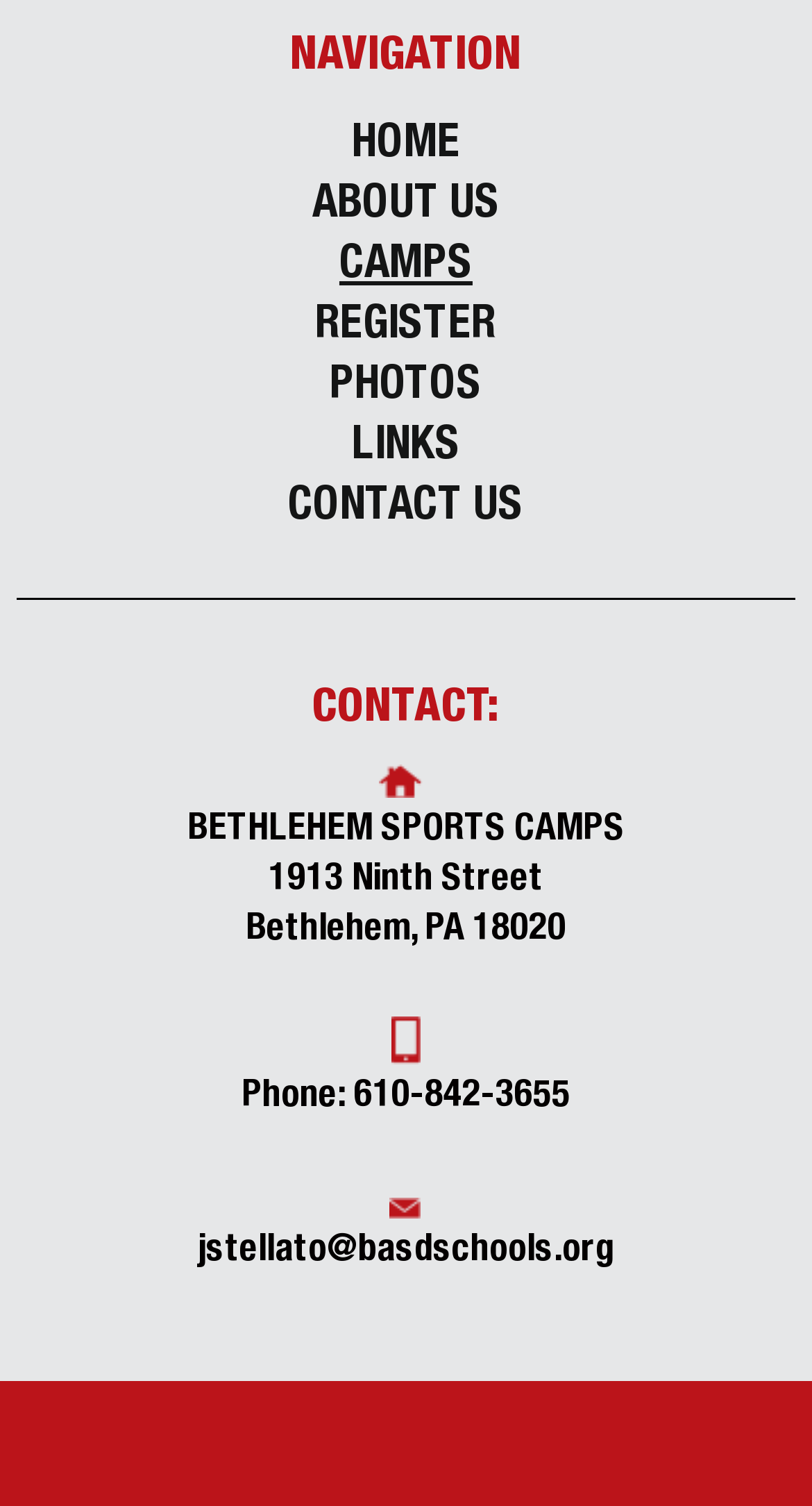Find the bounding box coordinates for the element that must be clicked to complete the instruction: "learn about the organization". The coordinates should be four float numbers between 0 and 1, indicated as [left, top, right, bottom].

[0.385, 0.122, 0.615, 0.153]